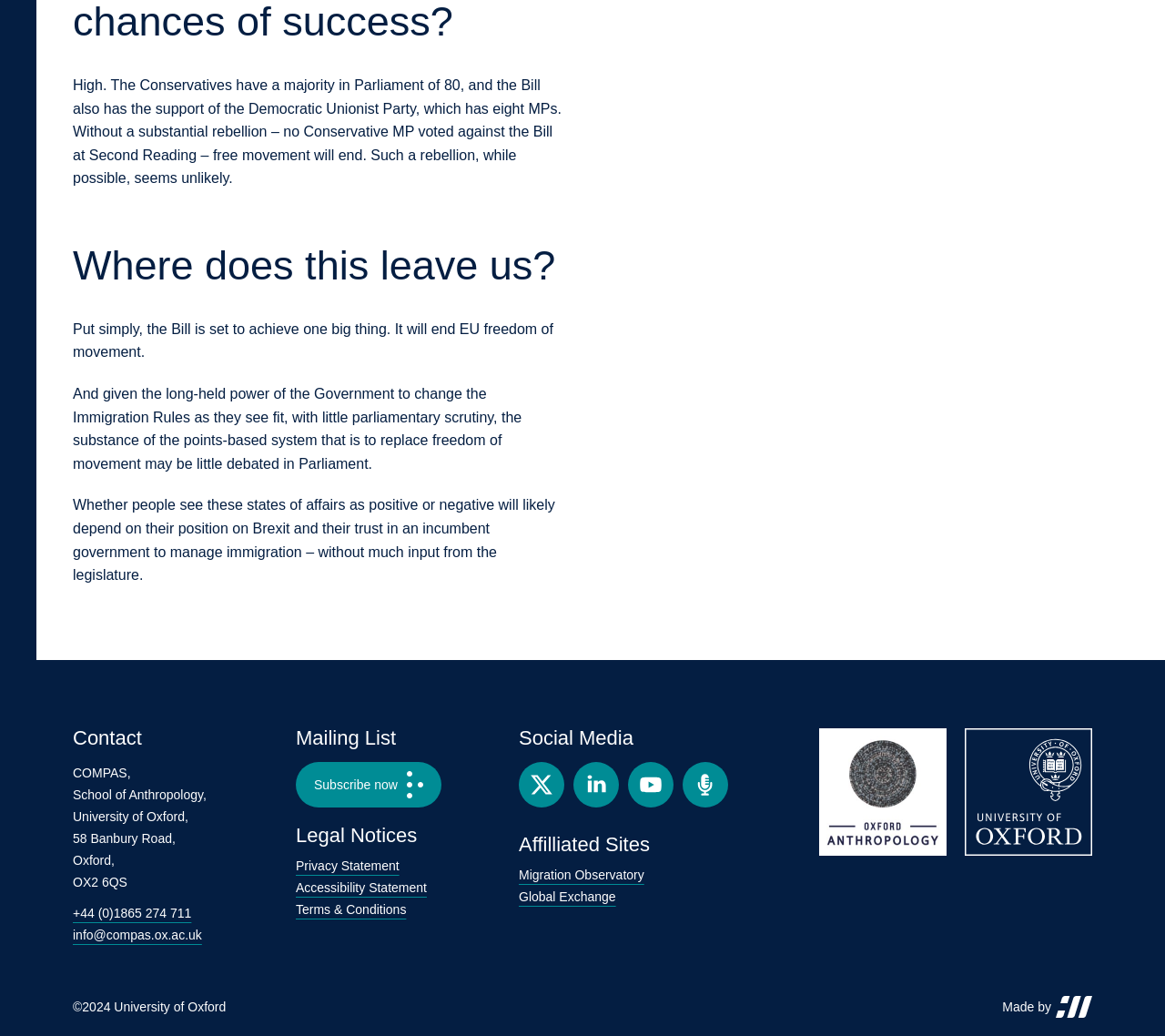Please answer the following question using a single word or phrase: 
What is the topic of the article?

Brexit